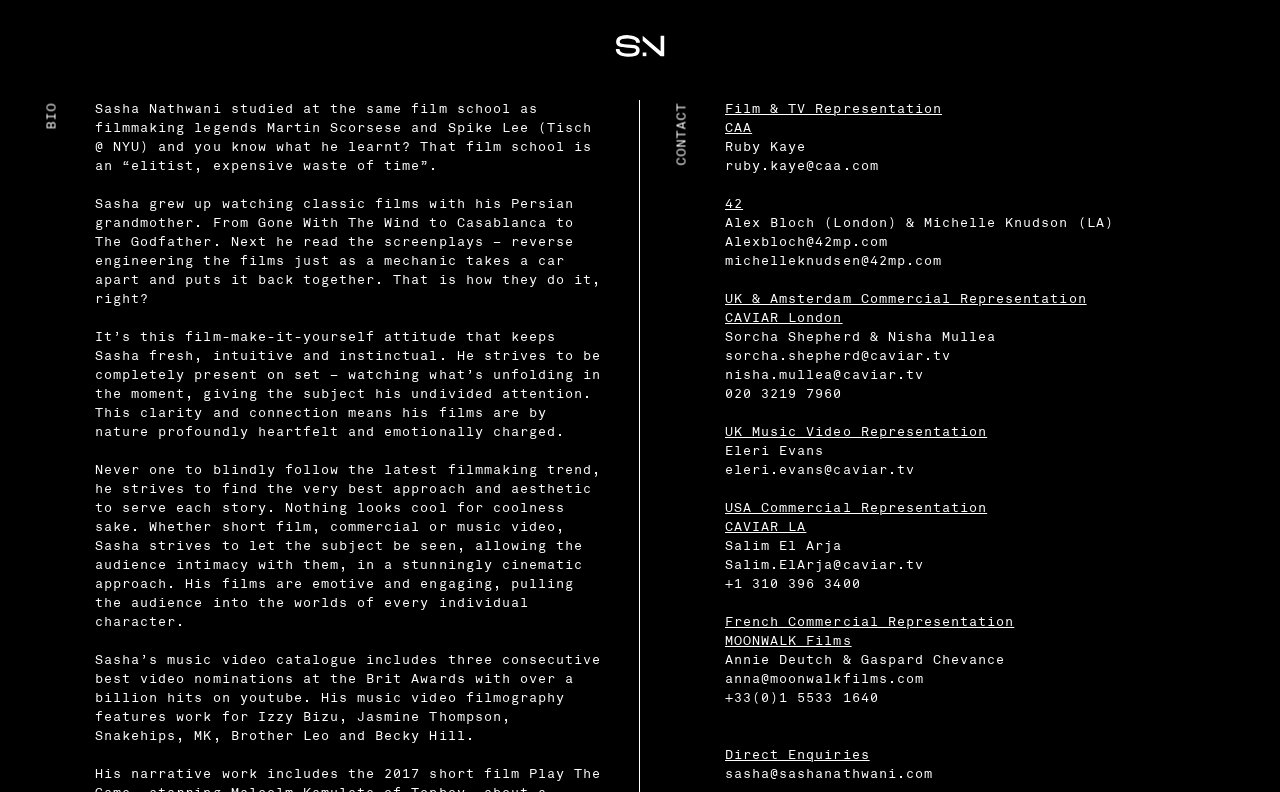Determine the bounding box coordinates for the element that should be clicked to follow this instruction: "Click on Sashinski's logo". The coordinates should be given as four float numbers between 0 and 1, in the format [left, top, right, bottom].

[0.48, 0.025, 0.52, 0.091]